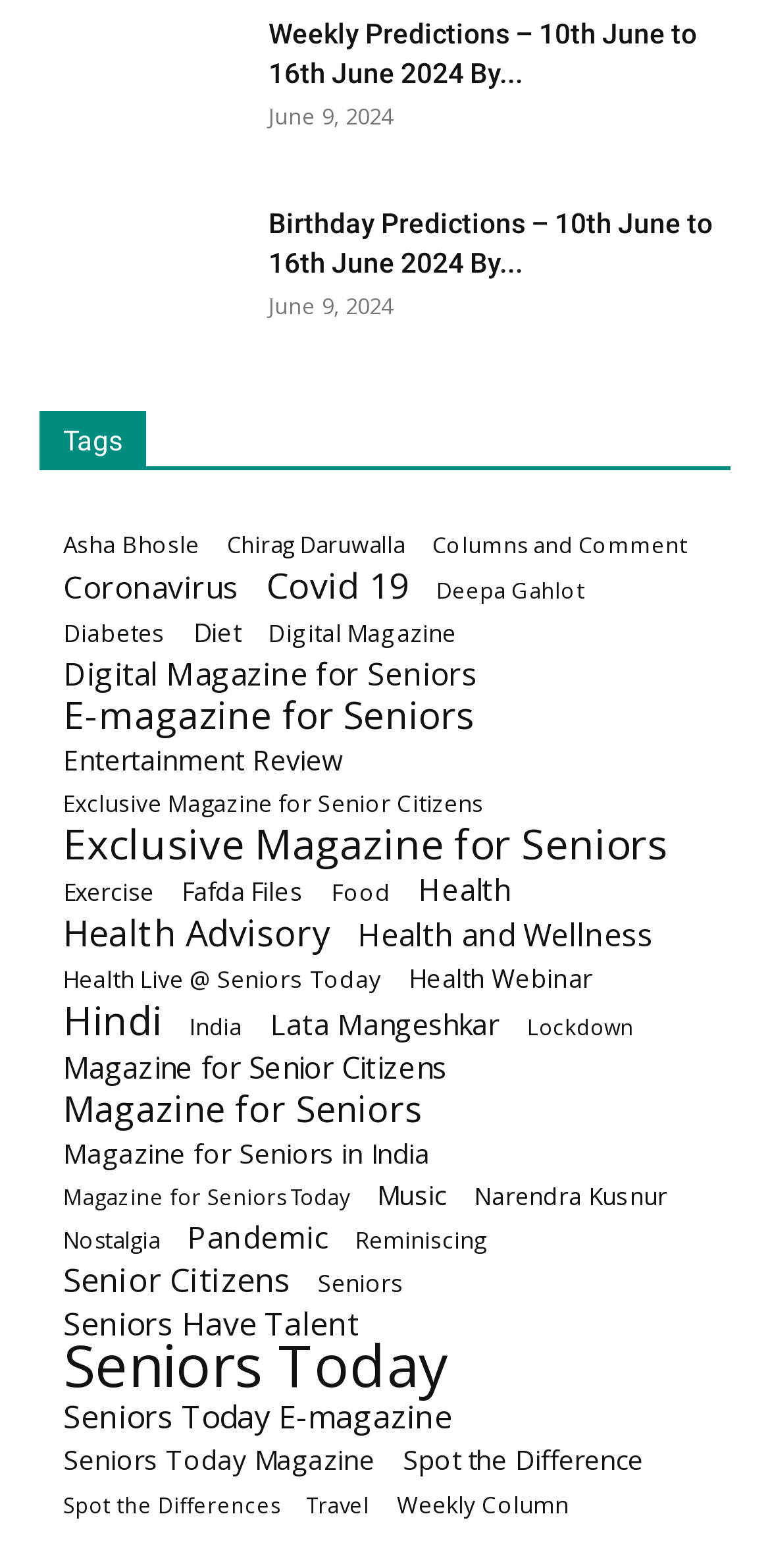What is the category of the link 'Asha Bhosle (43 items)'?
Using the image, respond with a single word or phrase.

Tags